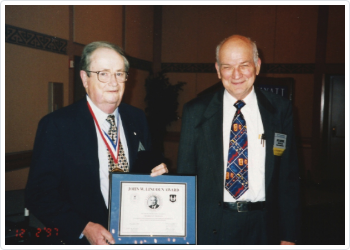Use a single word or phrase to answer the question:
What is Dr. John W. Lincoln recognized for?

Contributions to ASIP